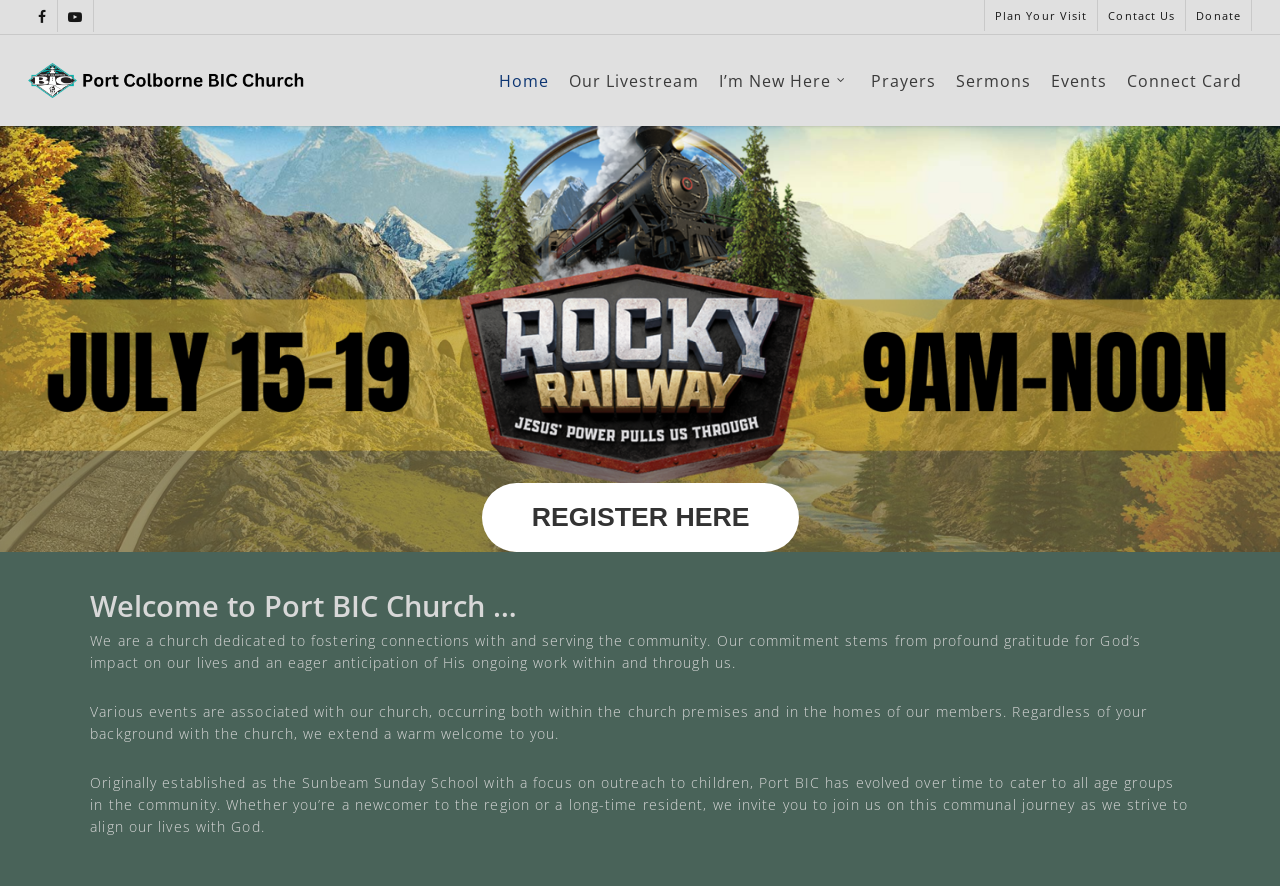Give a short answer to this question using one word or a phrase:
What is the church's mission?

Foster connections and serve the community